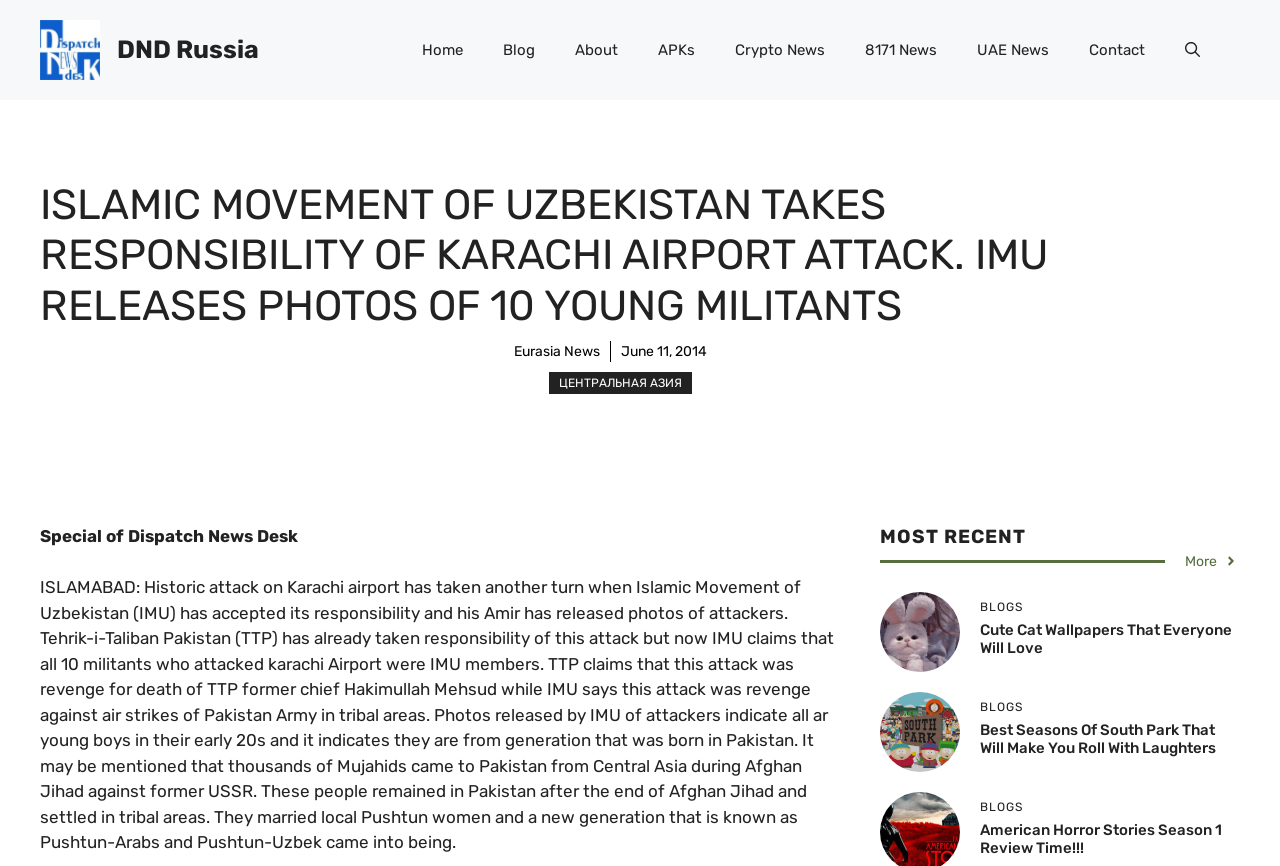Describe every aspect of the webpage comprehensively.

This webpage appears to be a news article or blog post about the Islamic Movement of Uzbekistan (IMU) taking responsibility for the Karachi airport attack. At the top of the page, there is a banner with a link to "DND Russia" and an image of the same name. Below the banner, there is a navigation menu with links to various sections of the website, including "Home", "Blog", "About", and others.

The main content of the page is a news article with a heading that reads "ISLAMIC MOVEMENT OF UZBEKISTAN TAKES RESPONSIBILITY OF KARACHI AIRPORT ATTACK. IMU RELEASES PHOTOS OF 10 YOUNG MILITANTS". The article is divided into several paragraphs, with the first paragraph describing the attack and the IMU's claim of responsibility. The article also mentions that Tehrik-i-Taliban Pakistan (TTP) had previously taken responsibility for the attack.

To the right of the article, there is a section with a heading "MOST RECENT" and a link to "More". Below this section, there are several blog posts or articles with headings and images. The first post is about "Cute Cat Wallpapers", followed by posts about "Best seasons of South Park" and "American Horror Stories season 1 review".

The webpage has a total of 5 images, including the banner image, the image of "DND Russia", and the images accompanying the blog posts. There are also several links to other articles or sections of the website, including "Eurasia News", "ЦЕНТРАЛЬНАЯ АЗИЯ", and "Contact".